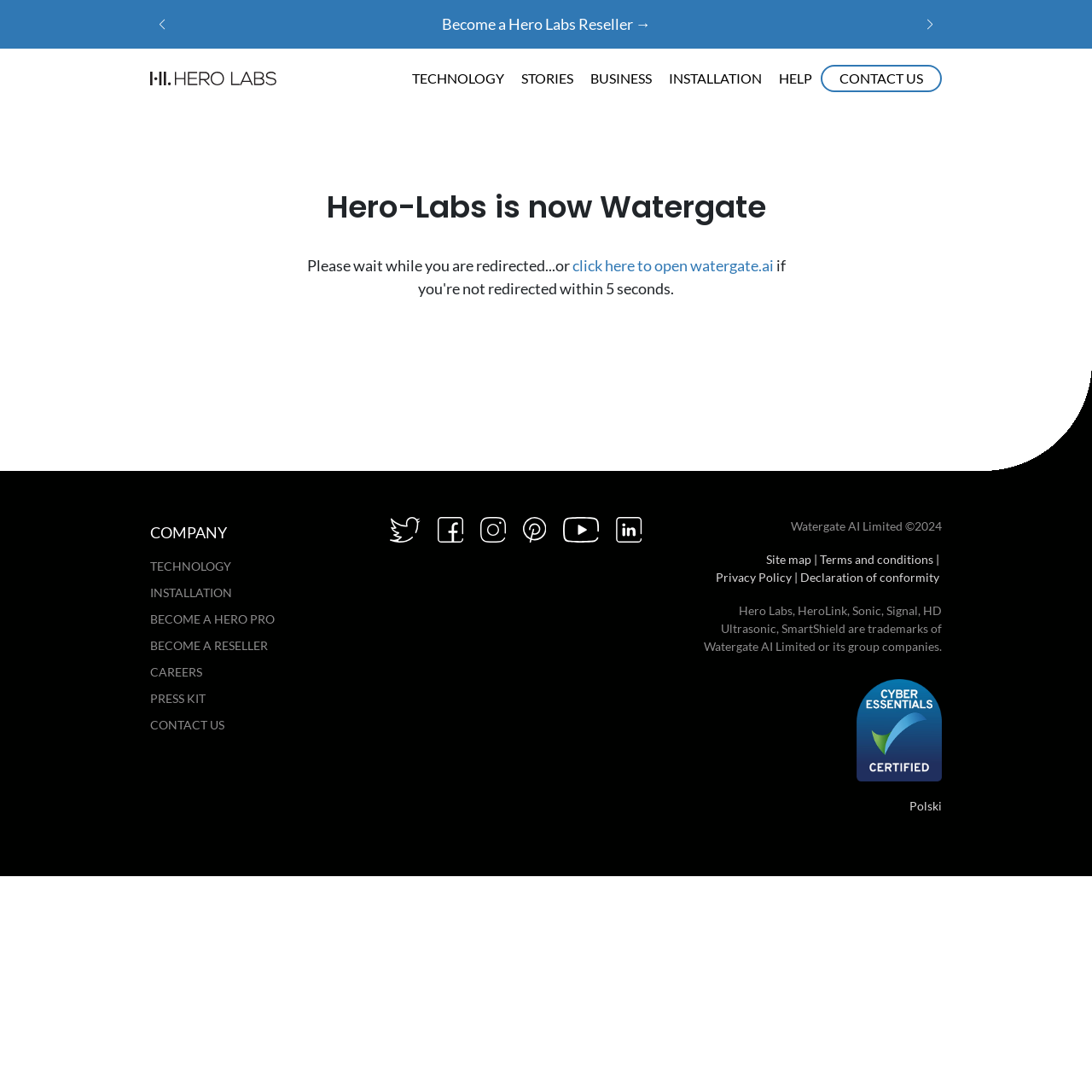Determine the bounding box coordinates of the section to be clicked to follow the instruction: "open watergate.ai". The coordinates should be given as four float numbers between 0 and 1, formatted as [left, top, right, bottom].

[0.524, 0.235, 0.708, 0.252]